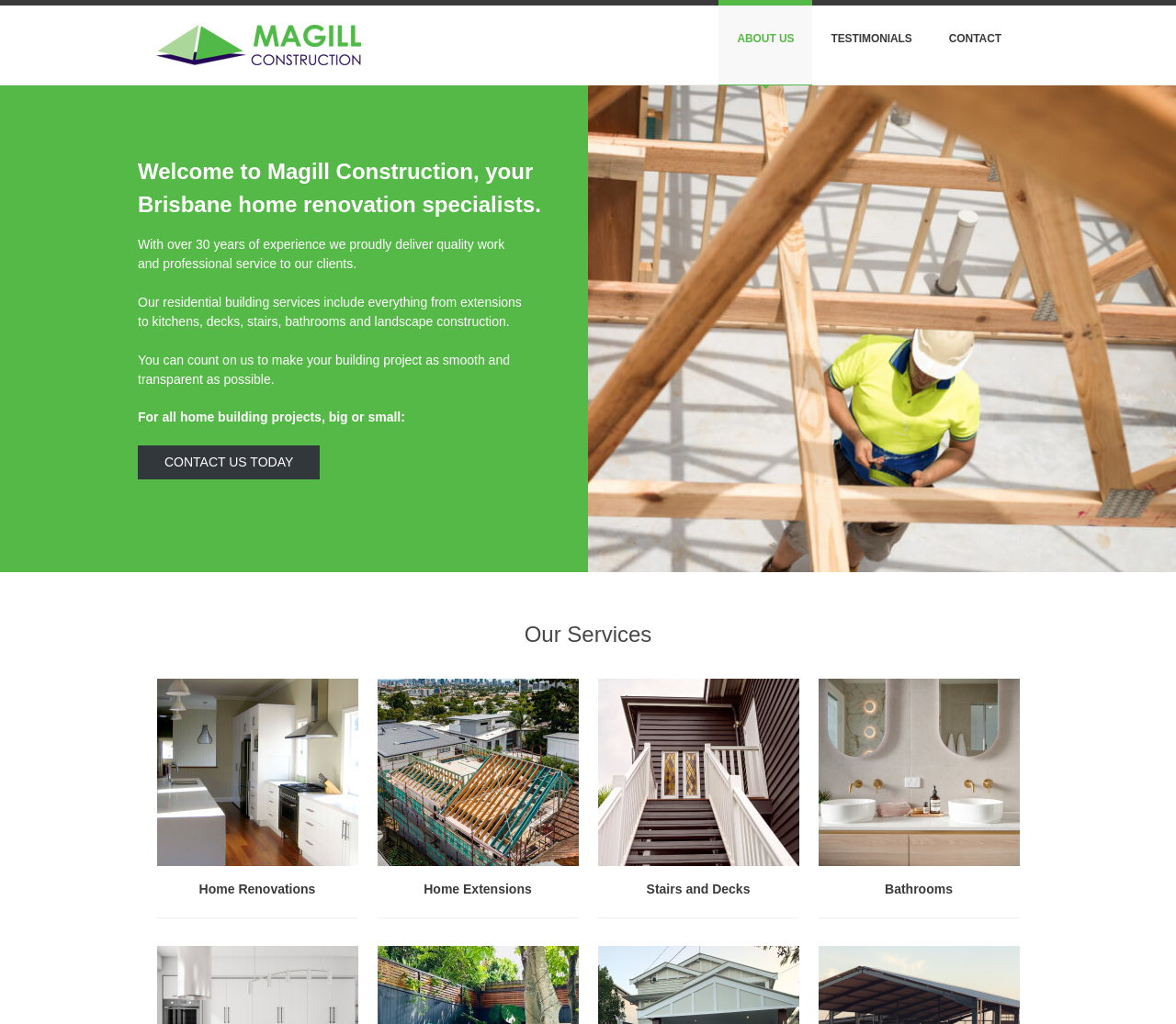Identify and provide the text of the main header on the webpage.

Welcome to Magill Construction, your Brisbane home renovation specialists.